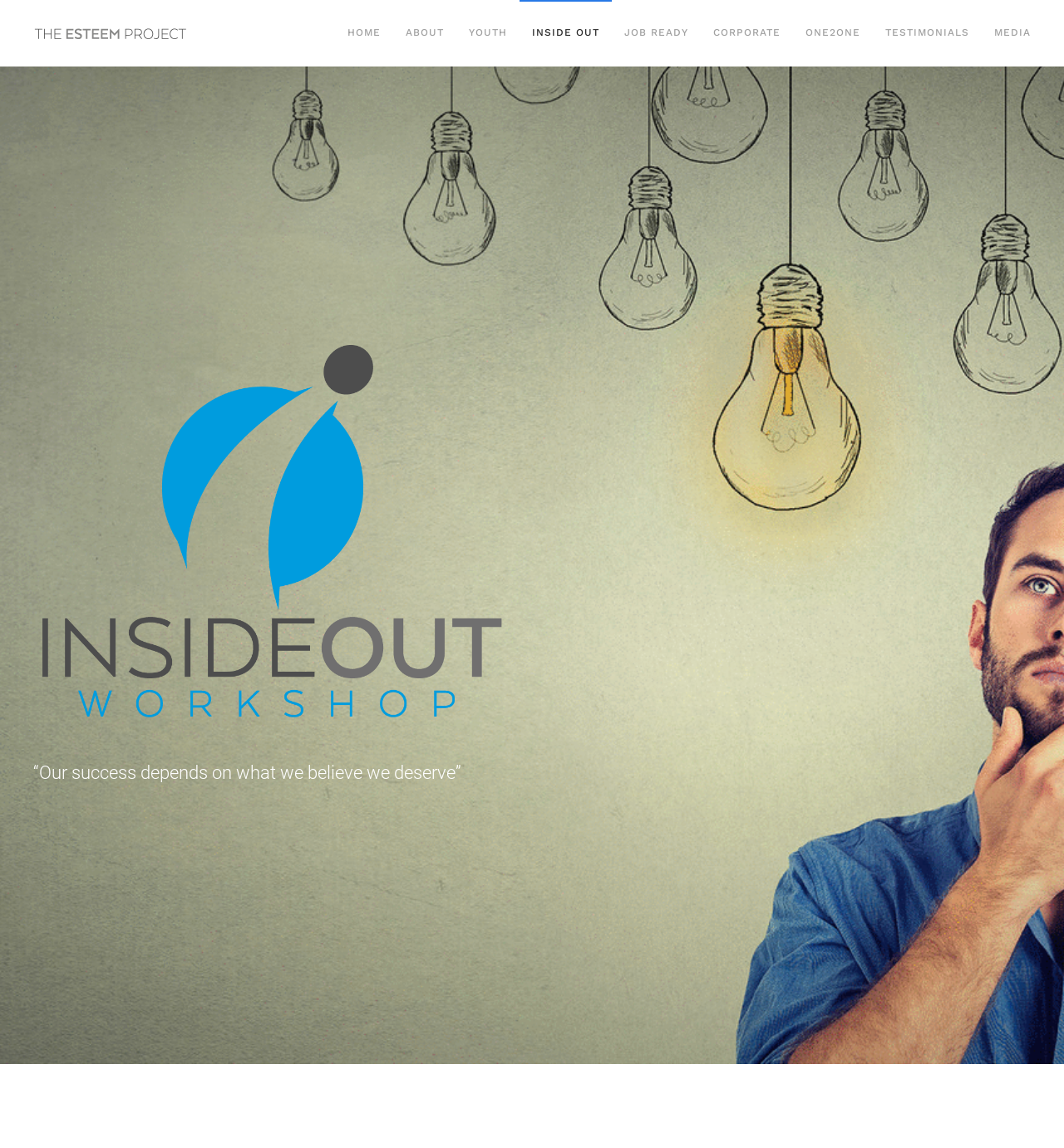Determine the bounding box coordinates of the element that should be clicked to execute the following command: "Click on the 'Email' link".

None